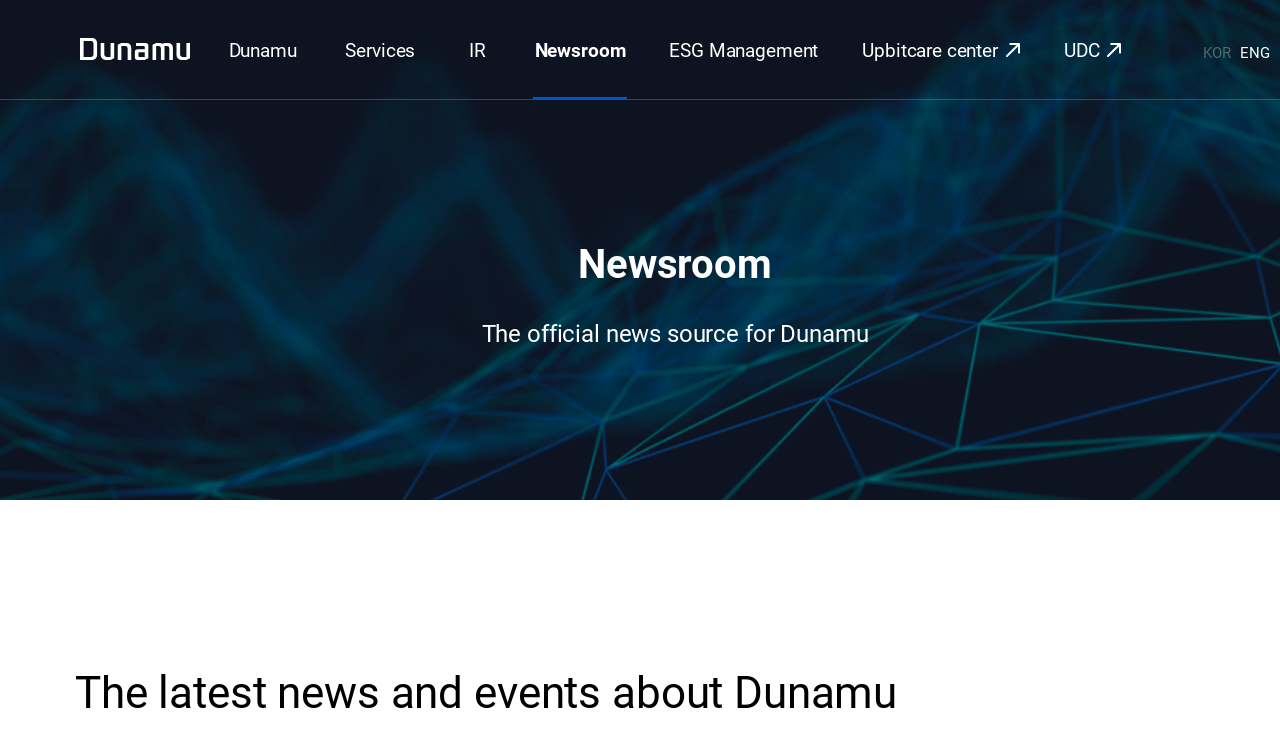Pinpoint the bounding box coordinates of the element that must be clicked to accomplish the following instruction: "go to Dunamu homepage". The coordinates should be in the format of four float numbers between 0 and 1, i.e., [left, top, right, bottom].

[0.062, 0.052, 0.148, 0.082]